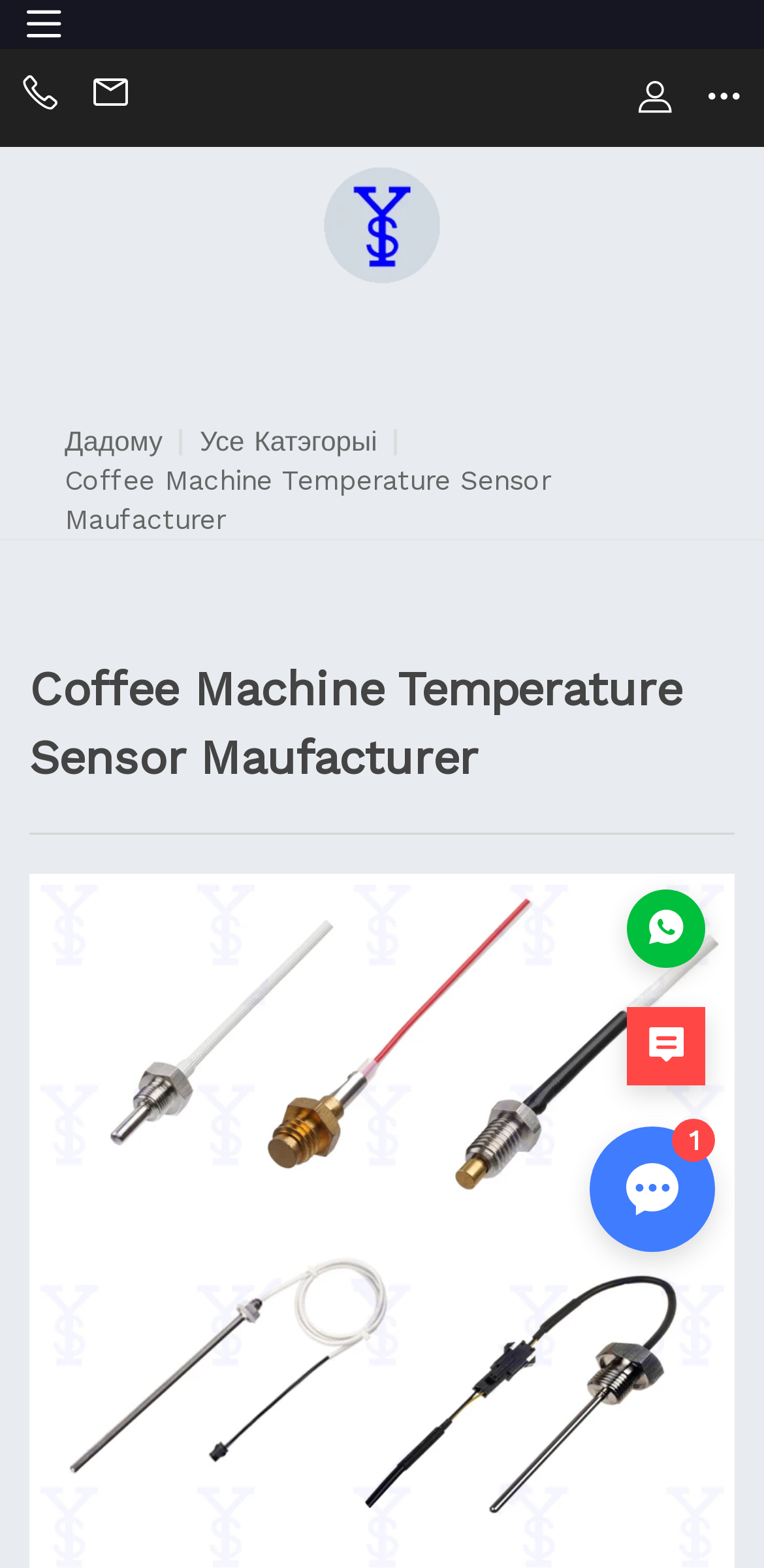What is the phone number to contact?
Answer the question with a single word or phrase, referring to the image.

+86 13824236050